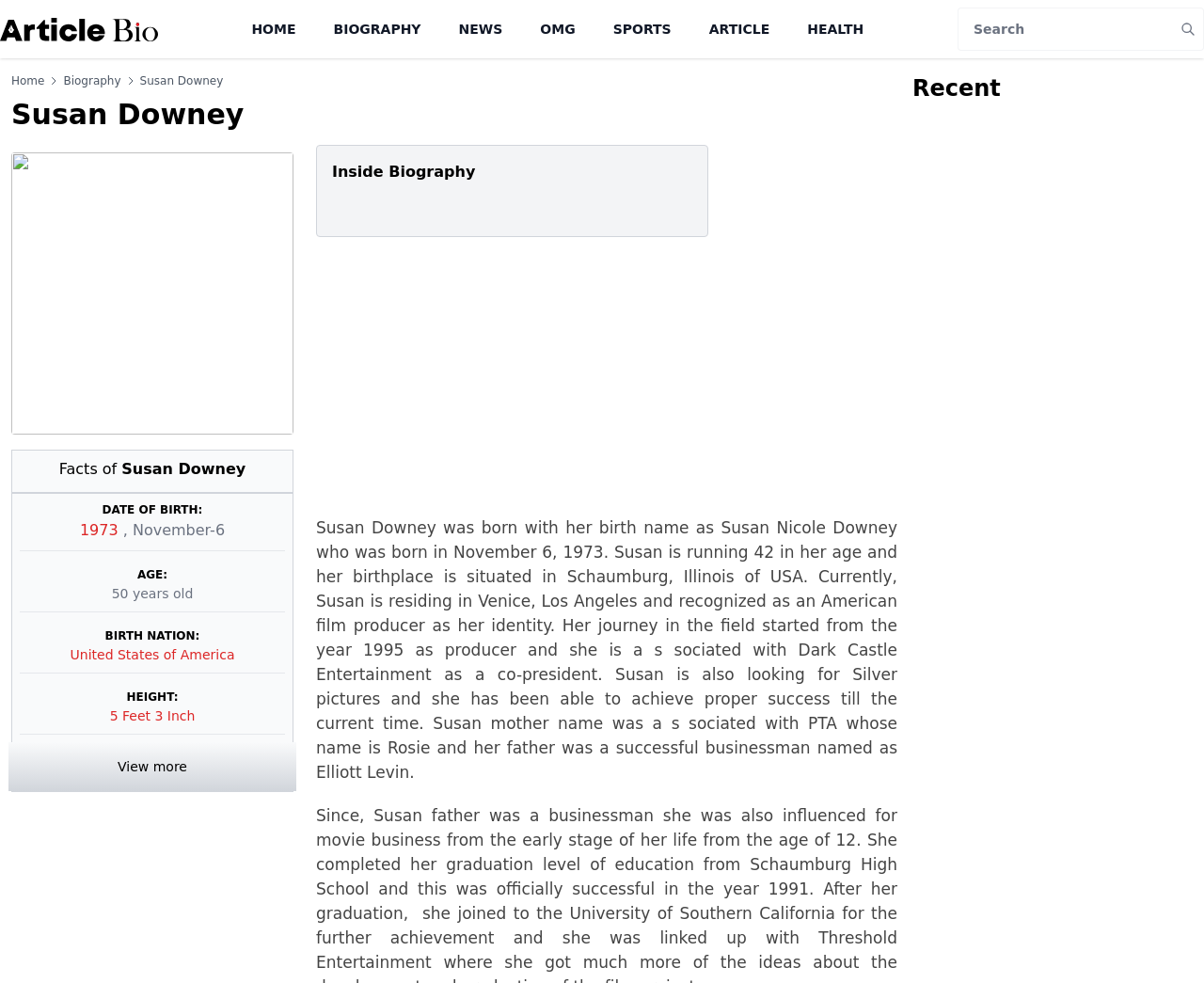Utilize the information from the image to answer the question in detail:
How old is Susan Downey?

I found the answer by looking at the table with Susan Downey's facts, where it says 'AGE:' and the corresponding value is '50 years old'.